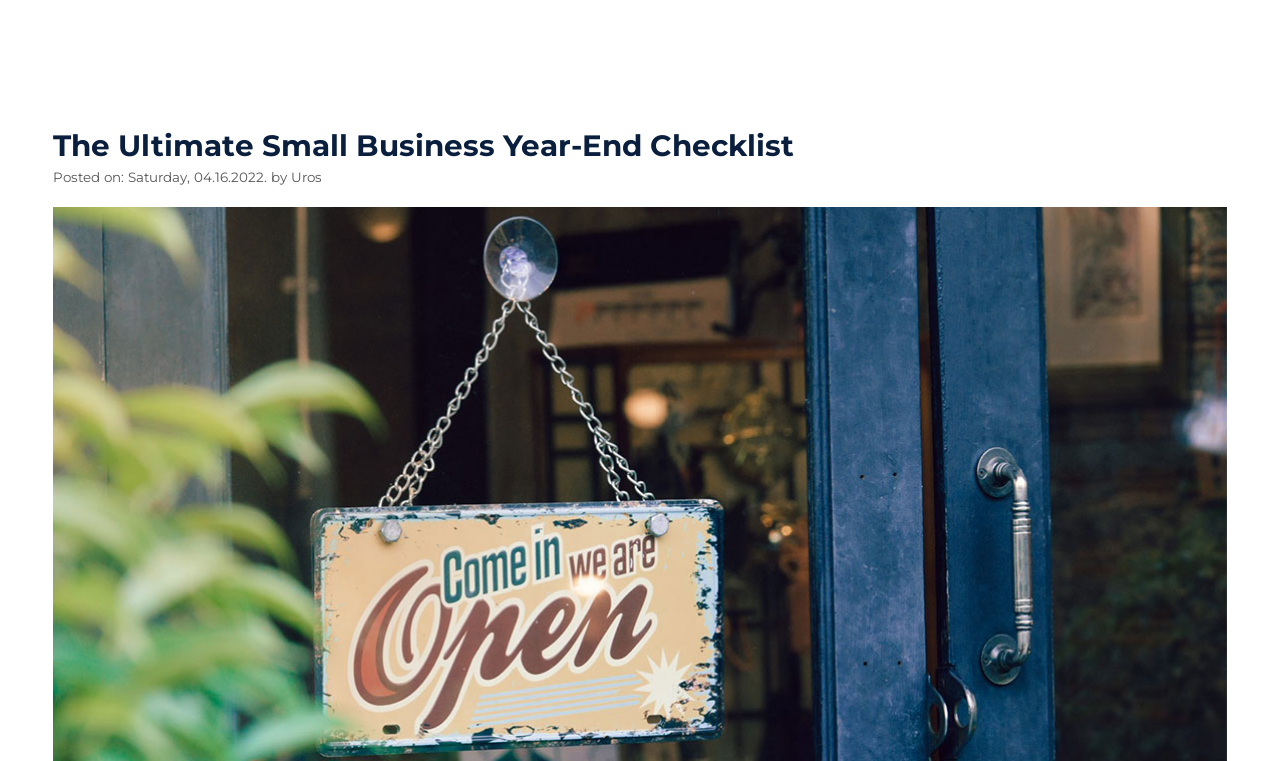What type of buildings are mentioned on the webpage?
Carefully analyze the image and provide a thorough answer to the question.

The webpage has a list of links that mention different types of buildings, including condominium associations, multi-family buildings, high rises, public buildings, and warehouses.